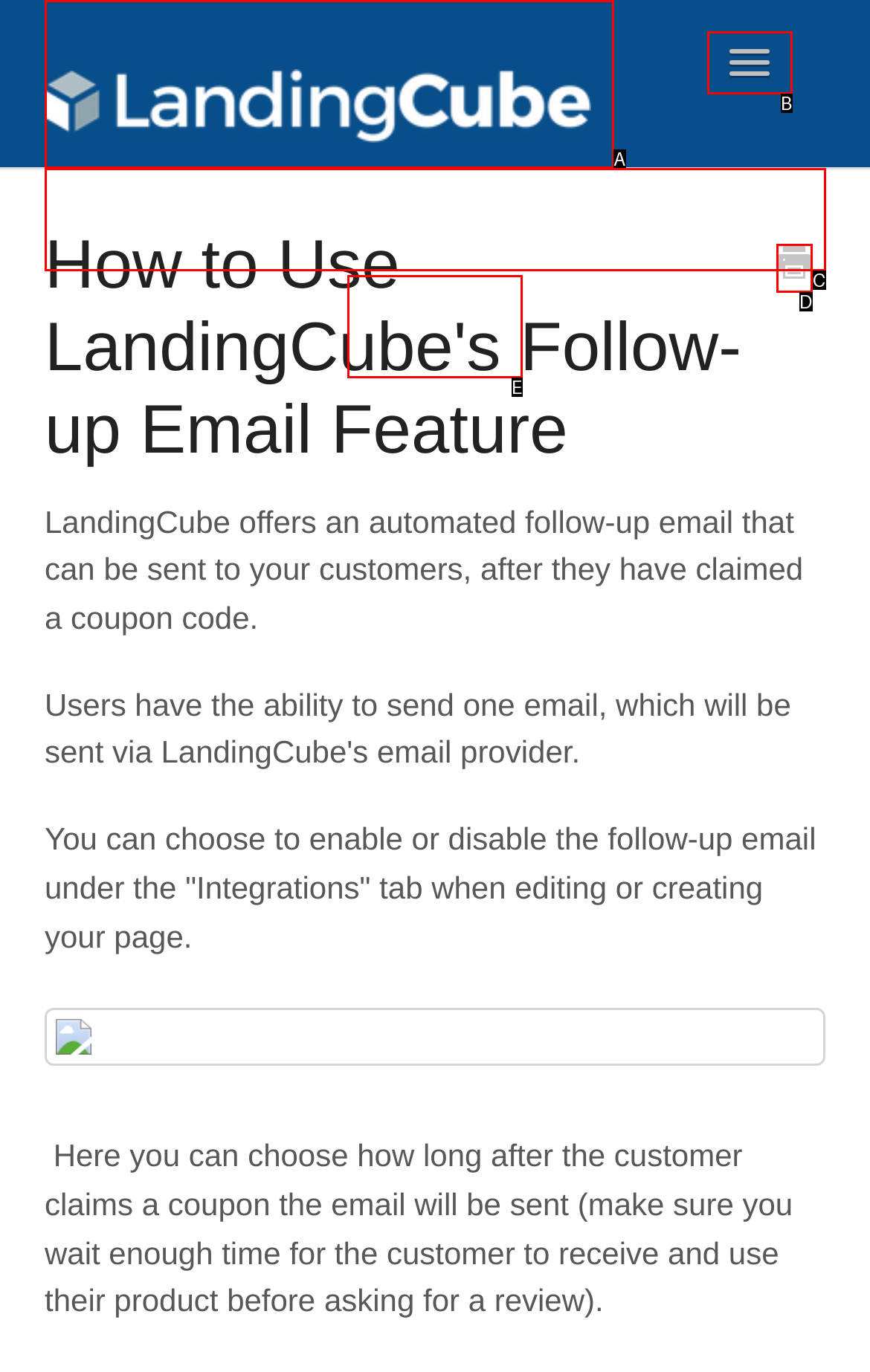Using the provided description: Toggle Navigation, select the HTML element that corresponds to it. Indicate your choice with the option's letter.

B